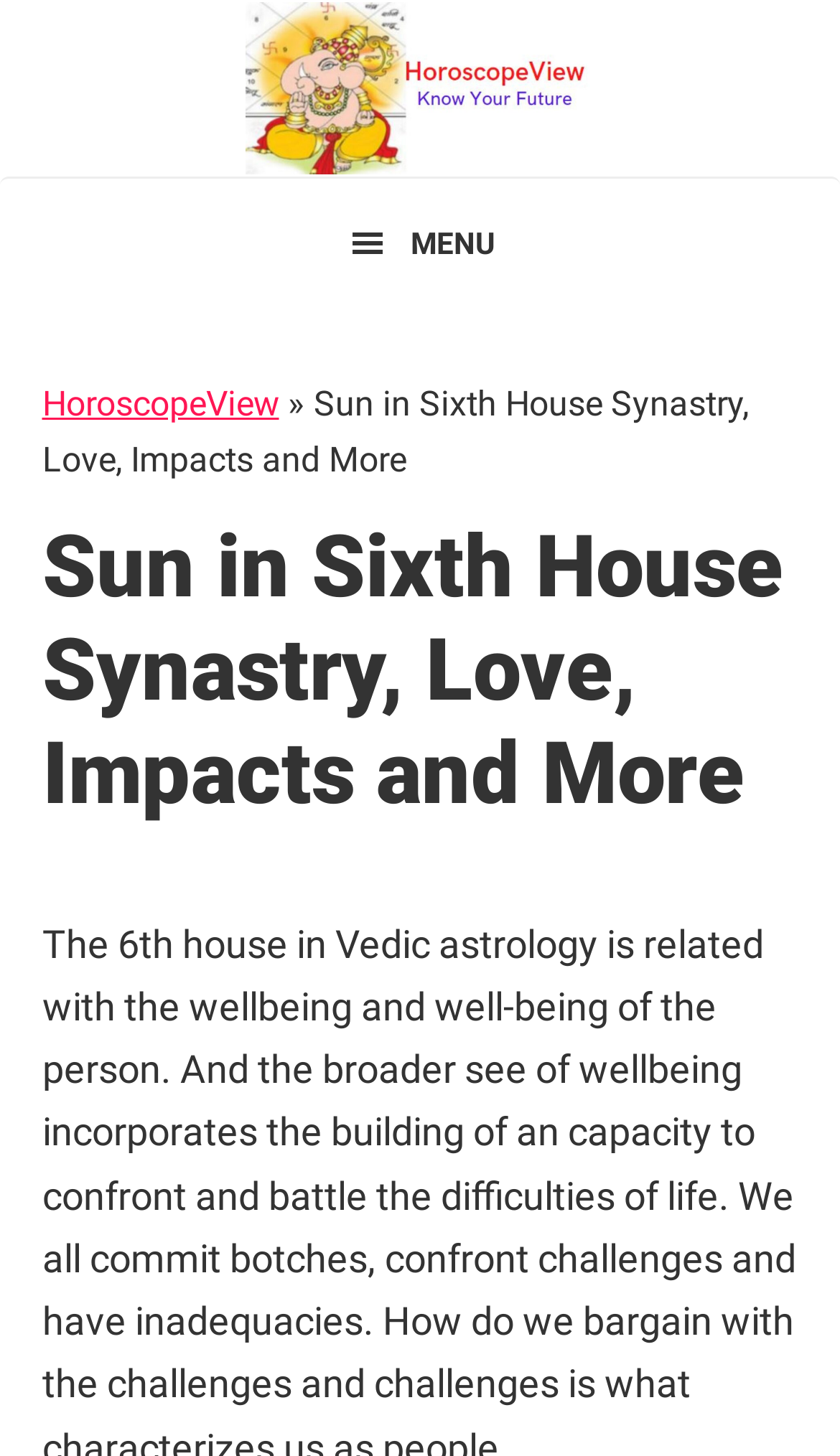Identify and extract the heading text of the webpage.

Sun in Sixth House Synastry, Love, Impacts and More